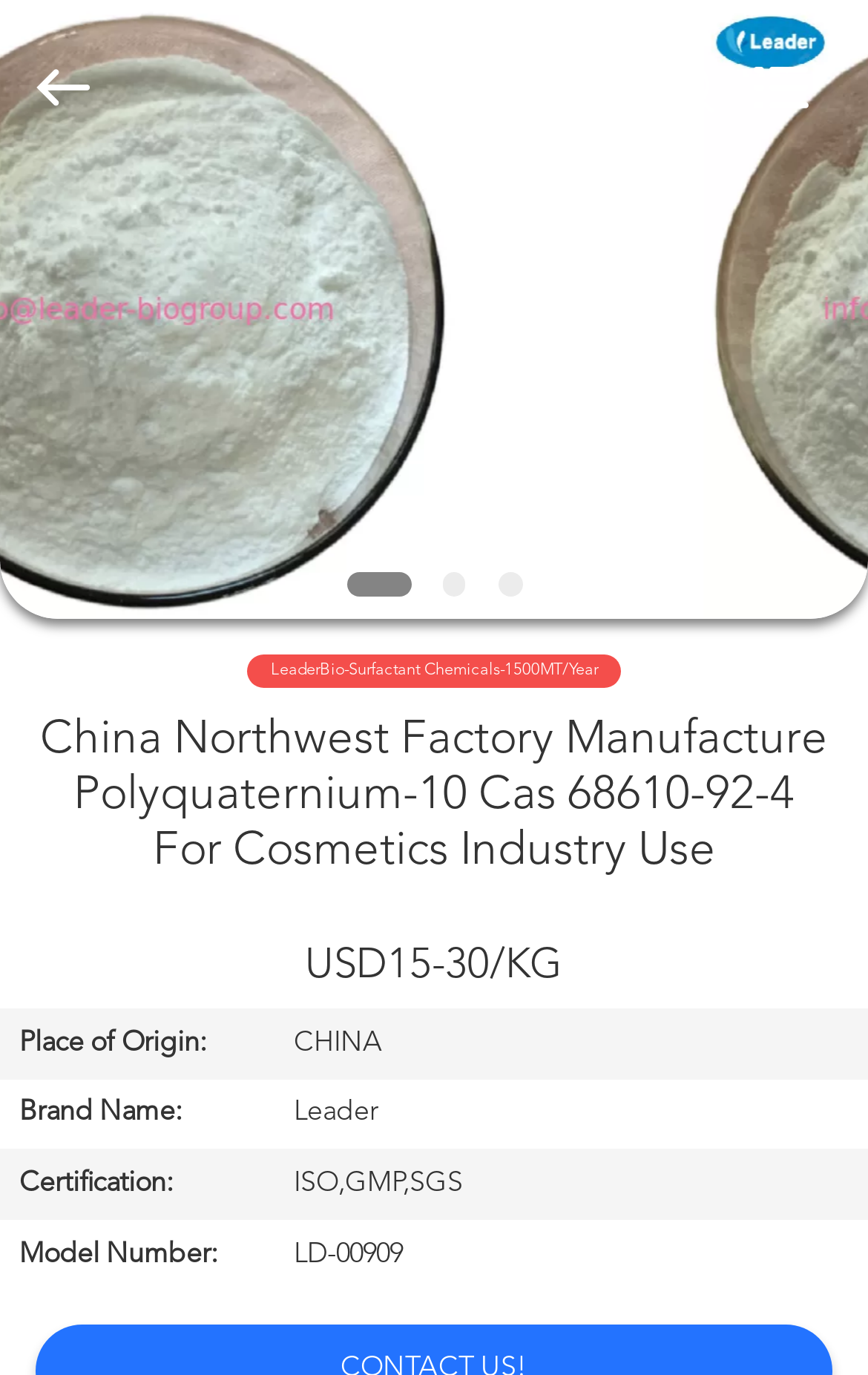Answer the question using only one word or a concise phrase: What is the product name?

Polyquaternium-10